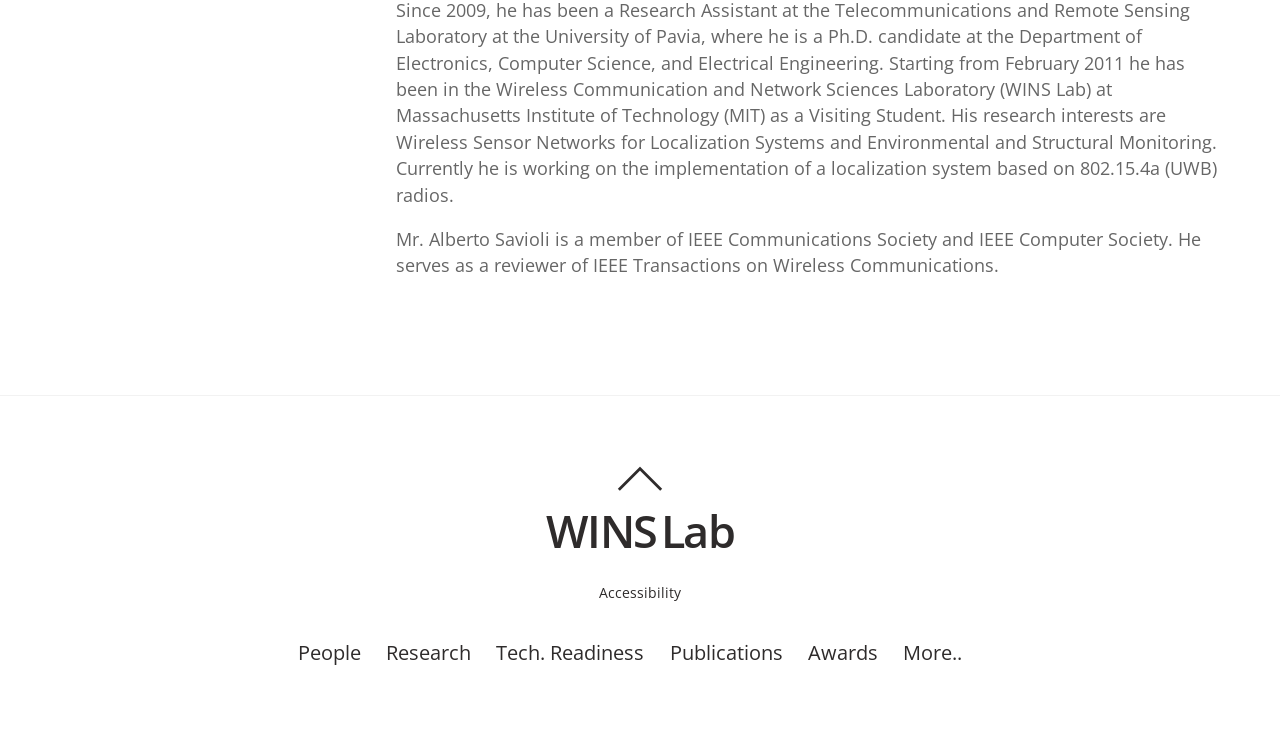Provide the bounding box coordinates of the HTML element described by the text: "People". The coordinates should be in the format [left, top, right, bottom] with values between 0 and 1.

[0.233, 0.867, 0.282, 0.905]